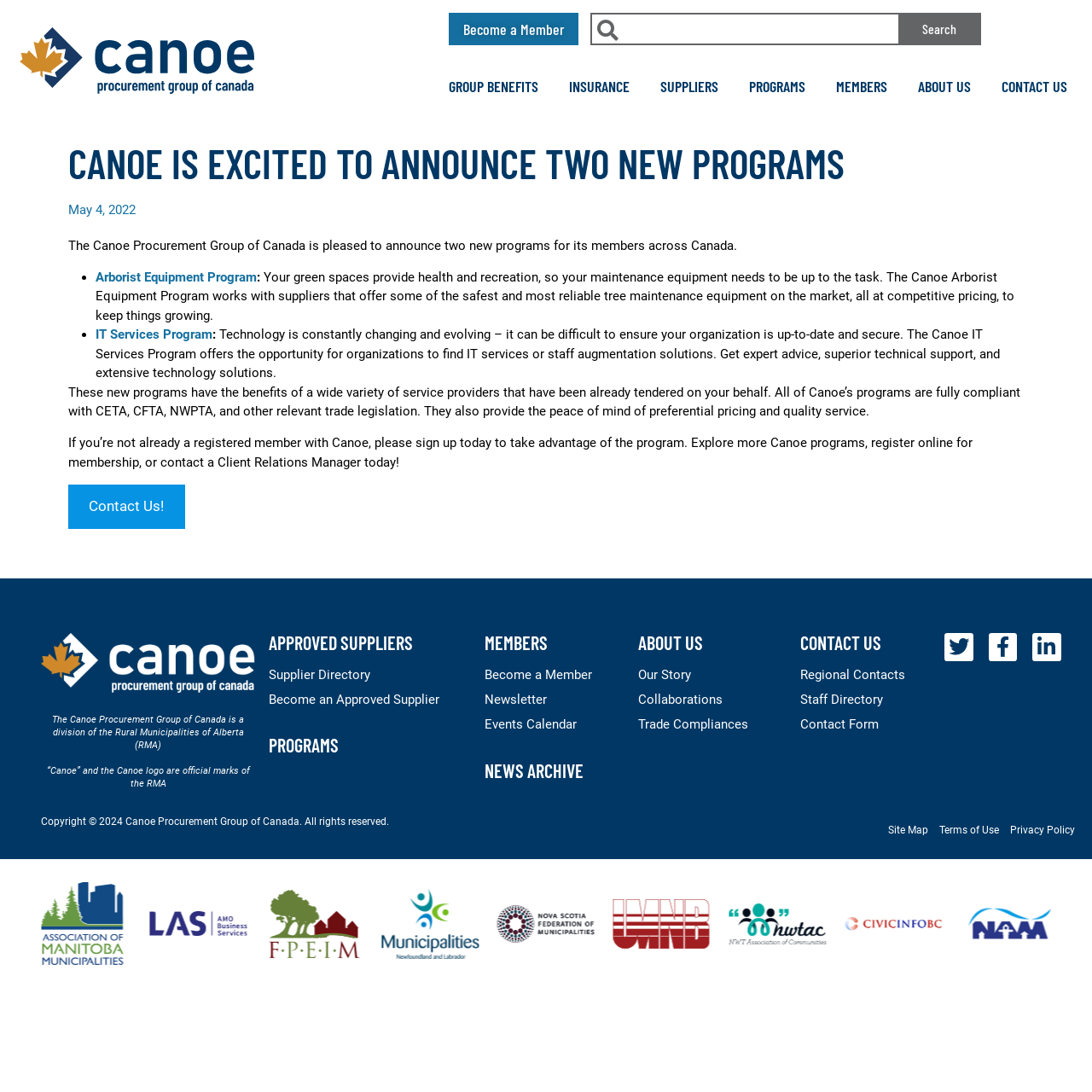Extract the main headline from the webpage and generate its text.

CANOE IS EXCITED TO ANNOUNCE TWO NEW PROGRAMS